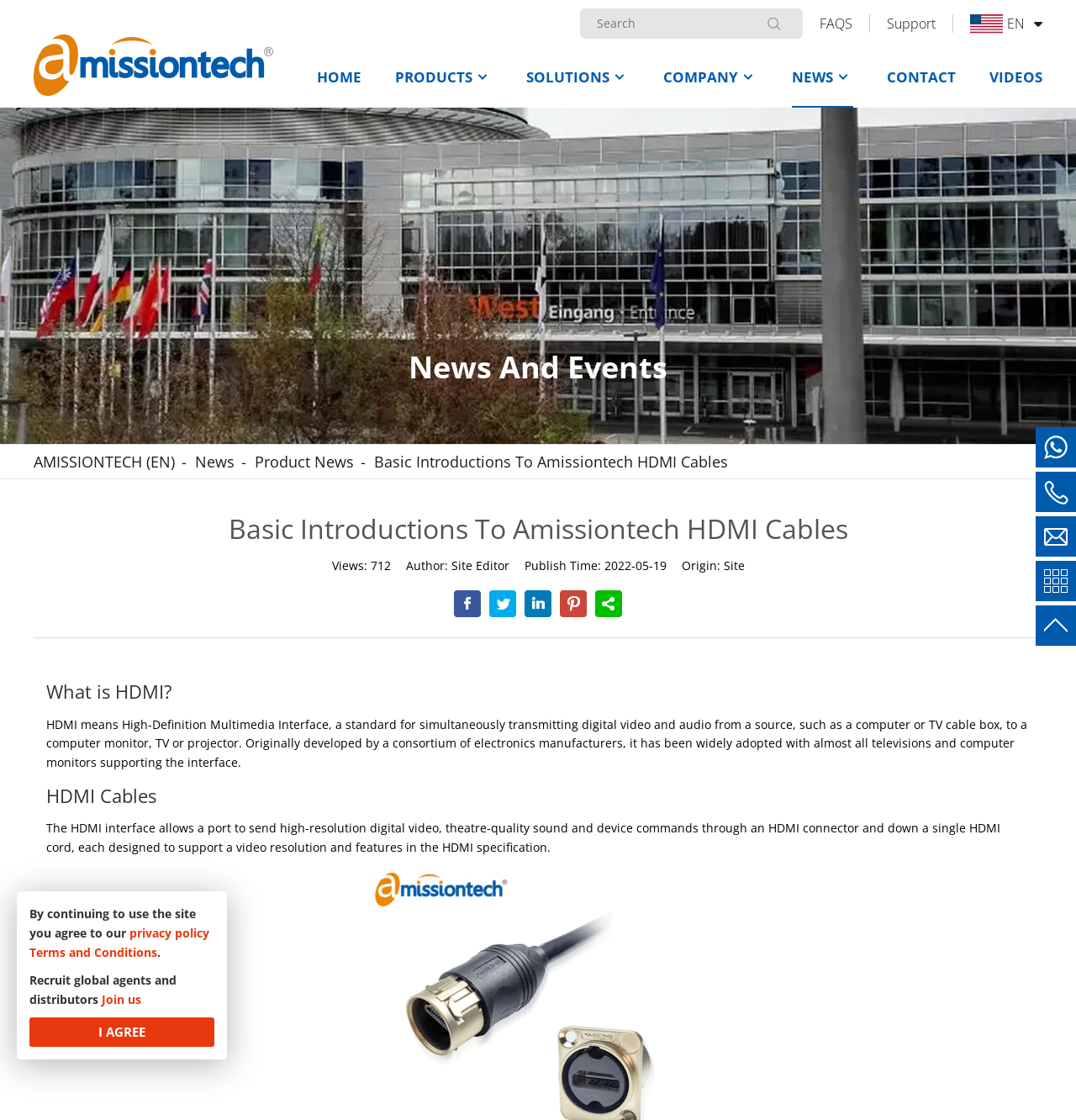Provide a brief response using a word or short phrase to this question:
What is the publish time of the article 'Basic Introductions To Amissiontech HDMI Cables'?

2022-05-19